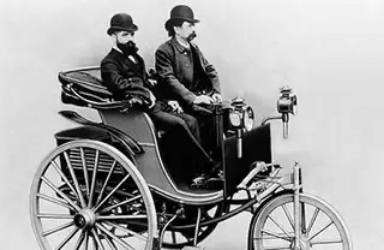Explain in detail what you see in the image.

The image depicts a historic moment in automotive history, showcasing two elegantly dressed men seated in an early motor carriage. This black-and-white photograph captures the essence of late 19th-century innovation, reflecting the design features of the period, including a classic horse-drawn carriage structure complemented by early motor technology. The individuals are outfitted in formal attire typical of the era, complete with bowler hats and mustaches, embodying the fashion of the time. This image is likely associated with the theme of "MWM History," emphasizing the long-standing legacy in the energy and transportation sectors, hinting at a journey through technological advancements over 150 years.